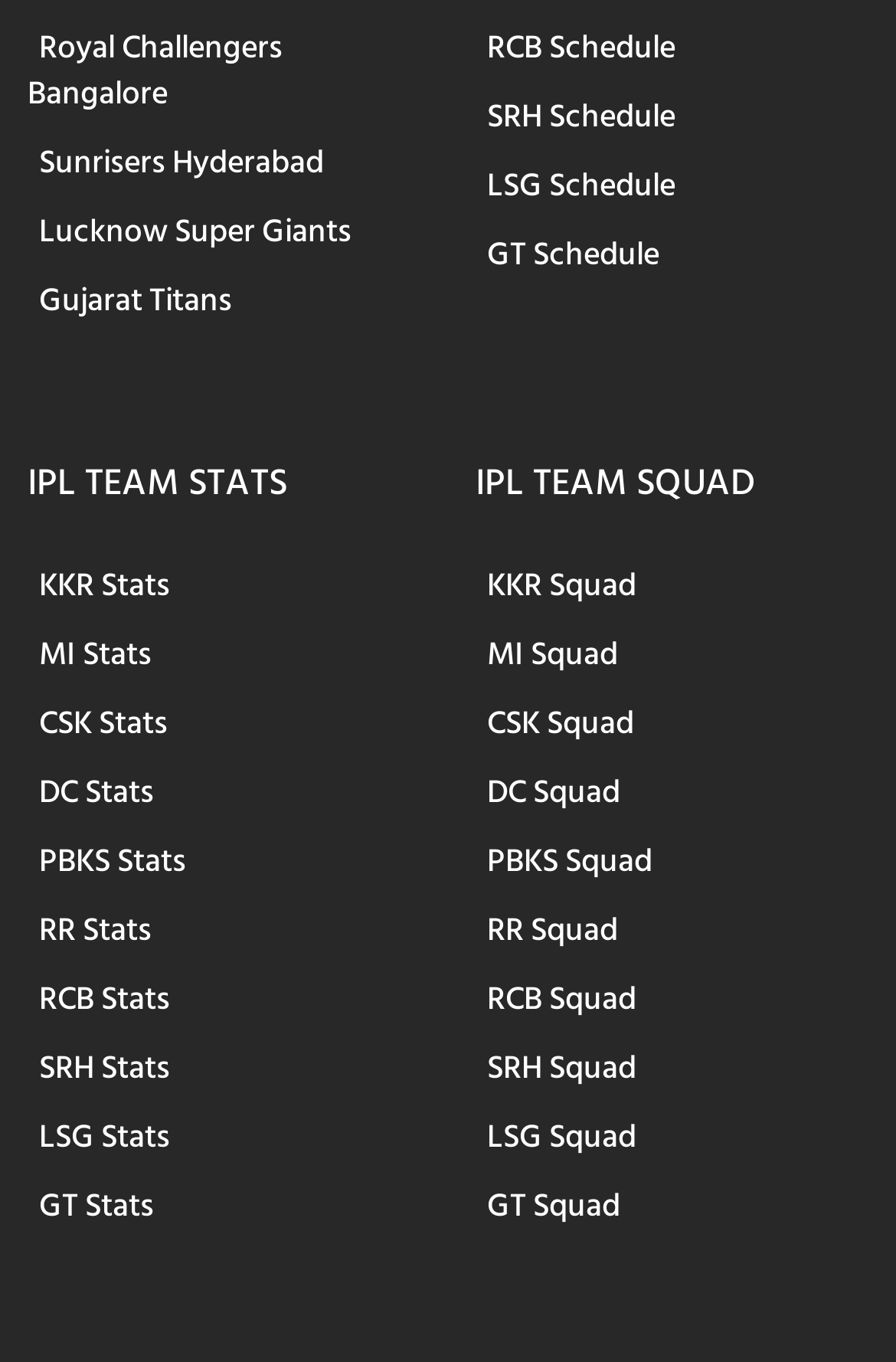Identify the bounding box coordinates of the section to be clicked to complete the task described by the following instruction: "View Royal Challengers Bangalore schedule". The coordinates should be four float numbers between 0 and 1, formatted as [left, top, right, bottom].

[0.531, 0.007, 0.767, 0.063]